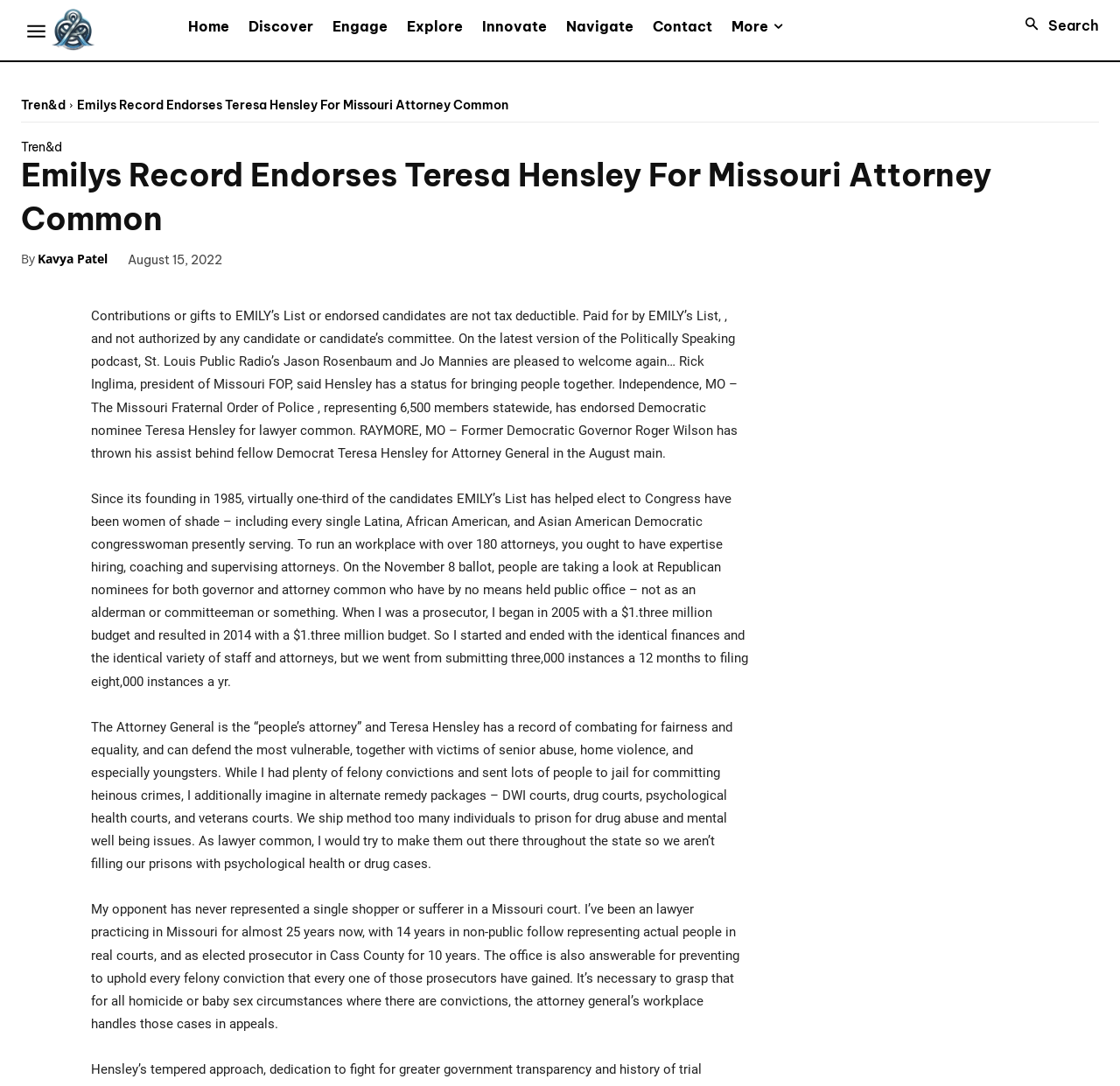Please identify the bounding box coordinates of the element I should click to complete this instruction: 'Click the 'Home' link'. The coordinates should be given as four float numbers between 0 and 1, like this: [left, top, right, bottom].

[0.159, 0.017, 0.213, 0.032]